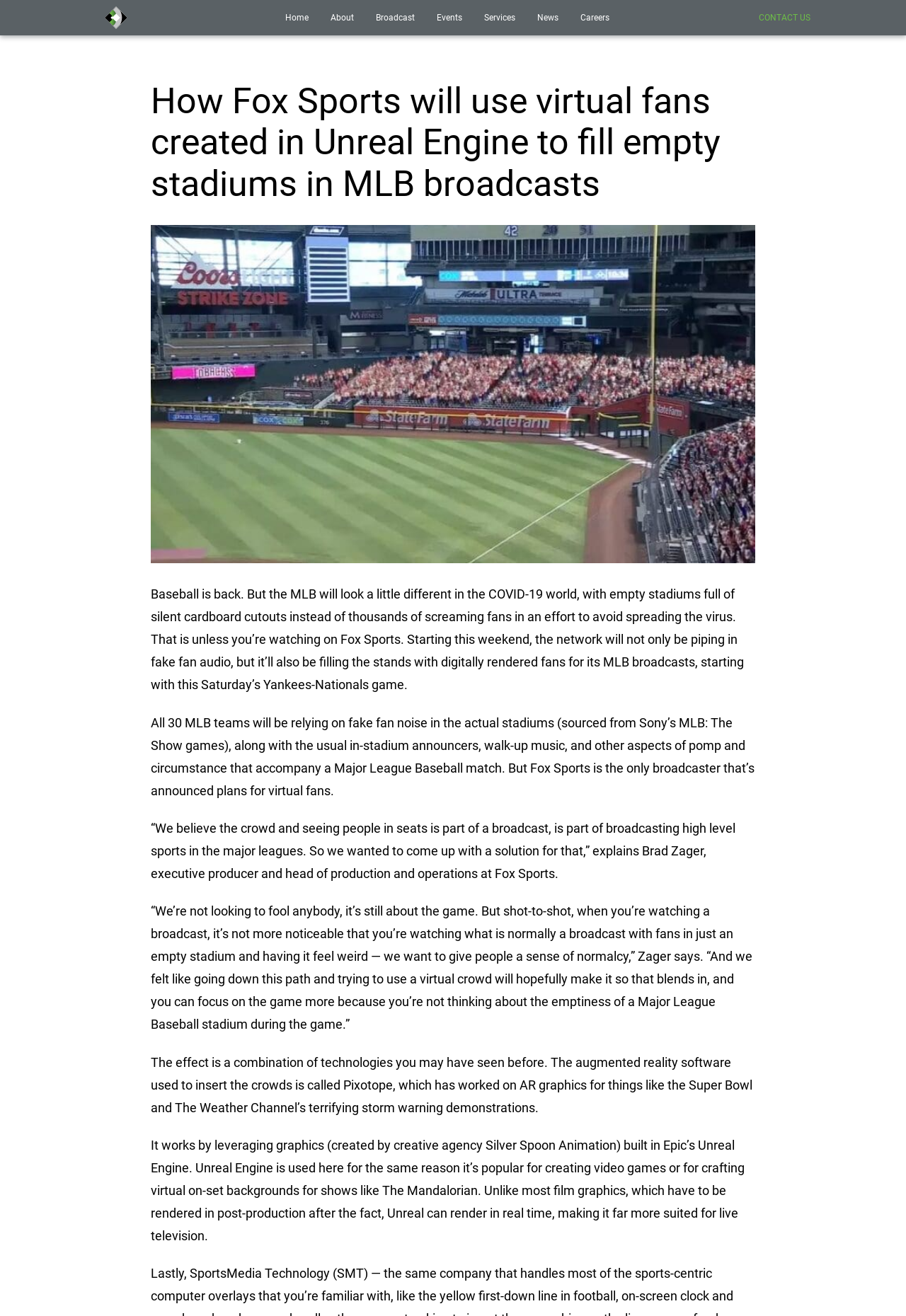Locate the bounding box coordinates of the clickable region necessary to complete the following instruction: "Click on the 'SMT (SportsMEDIA Technology)' link". Provide the coordinates in the format of four float numbers between 0 and 1, i.e., [left, top, right, bottom].

[0.094, 0.005, 0.161, 0.022]